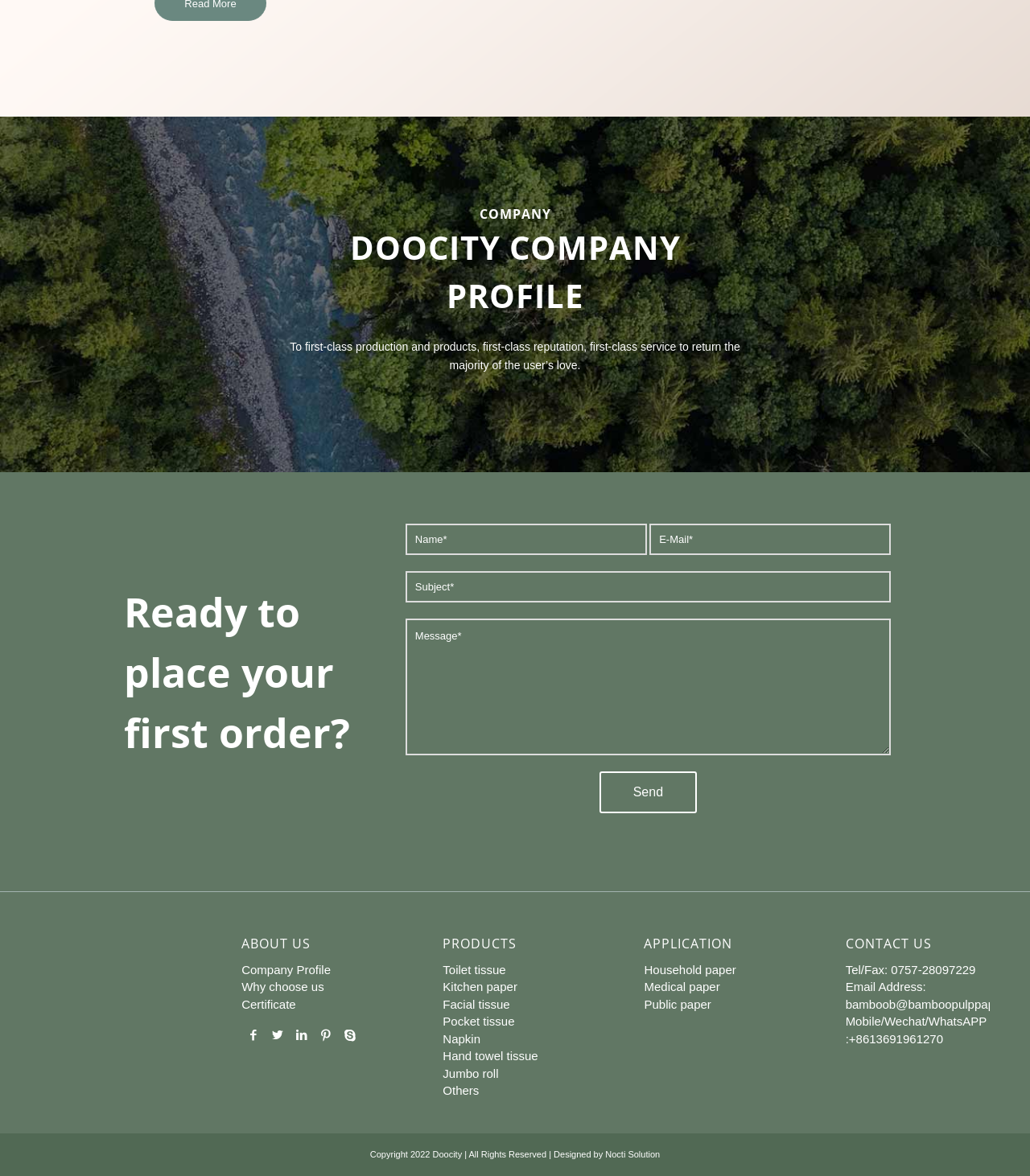Determine the bounding box coordinates of the region that needs to be clicked to achieve the task: "Click the 'Toilet tissue' link".

[0.43, 0.819, 0.491, 0.83]